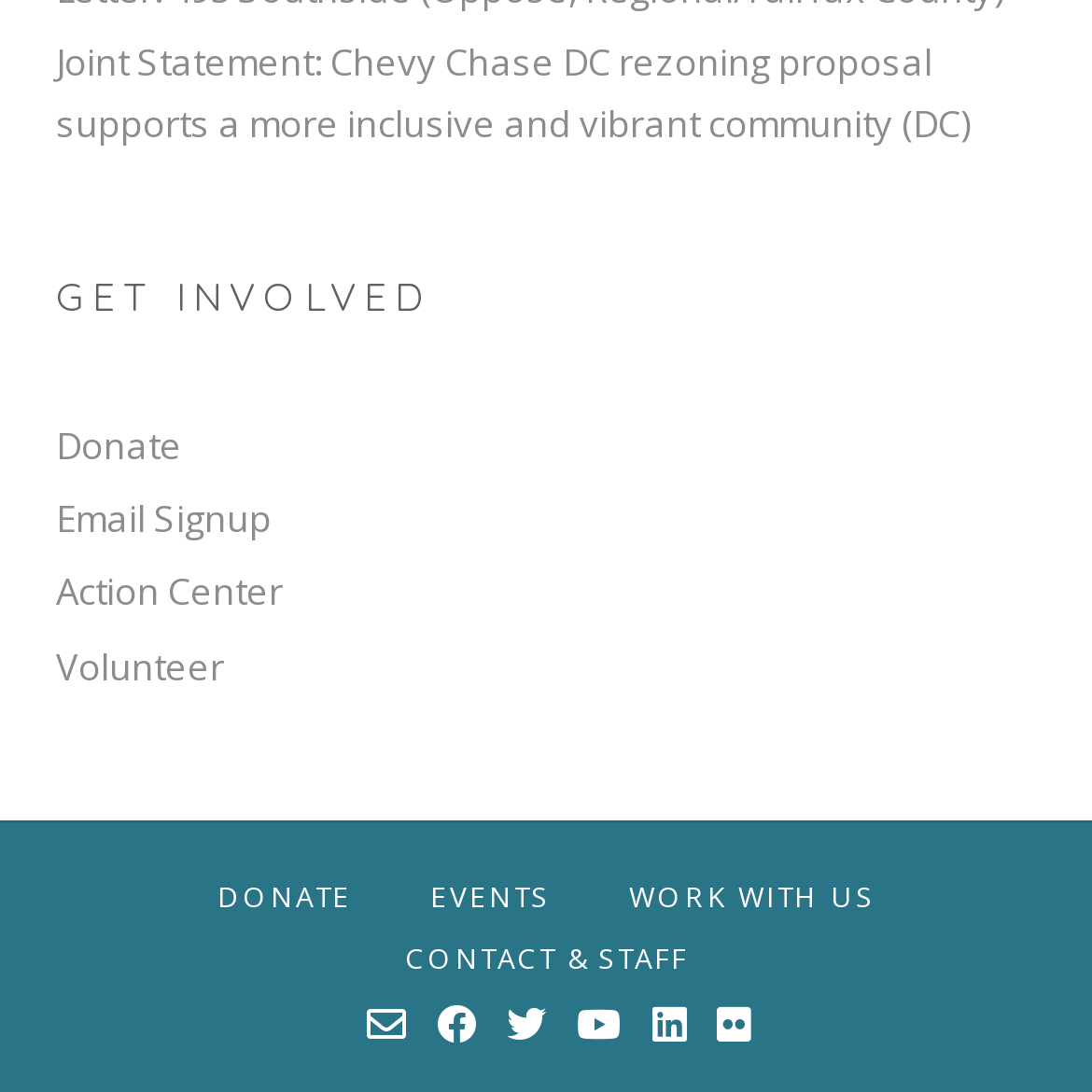Answer the question with a brief word or phrase:
What is the second link from the left at the bottom?

EVENTS